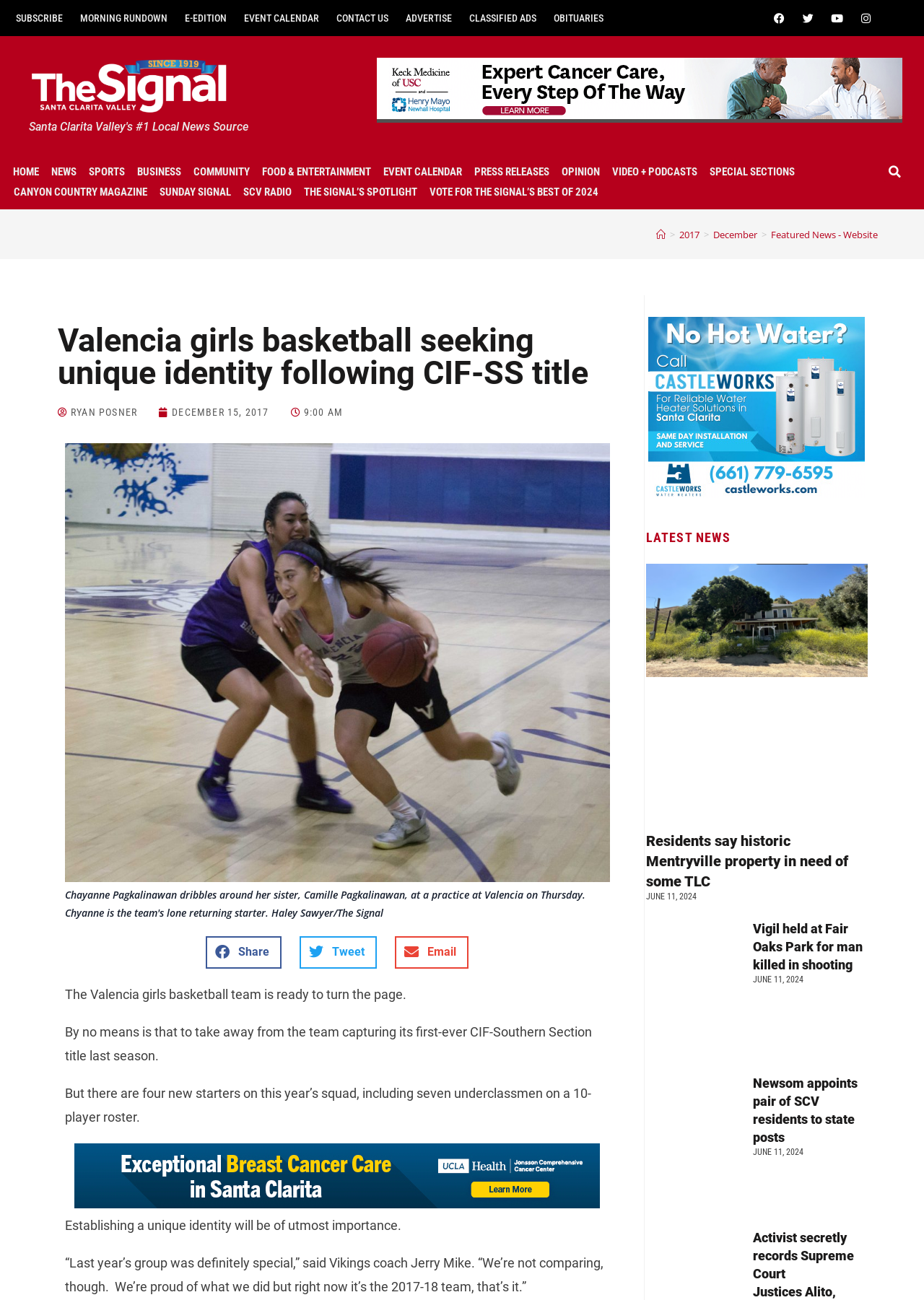Identify the text that serves as the heading for the webpage and generate it.

Valencia girls basketball seeking unique identity following CIF-SS title